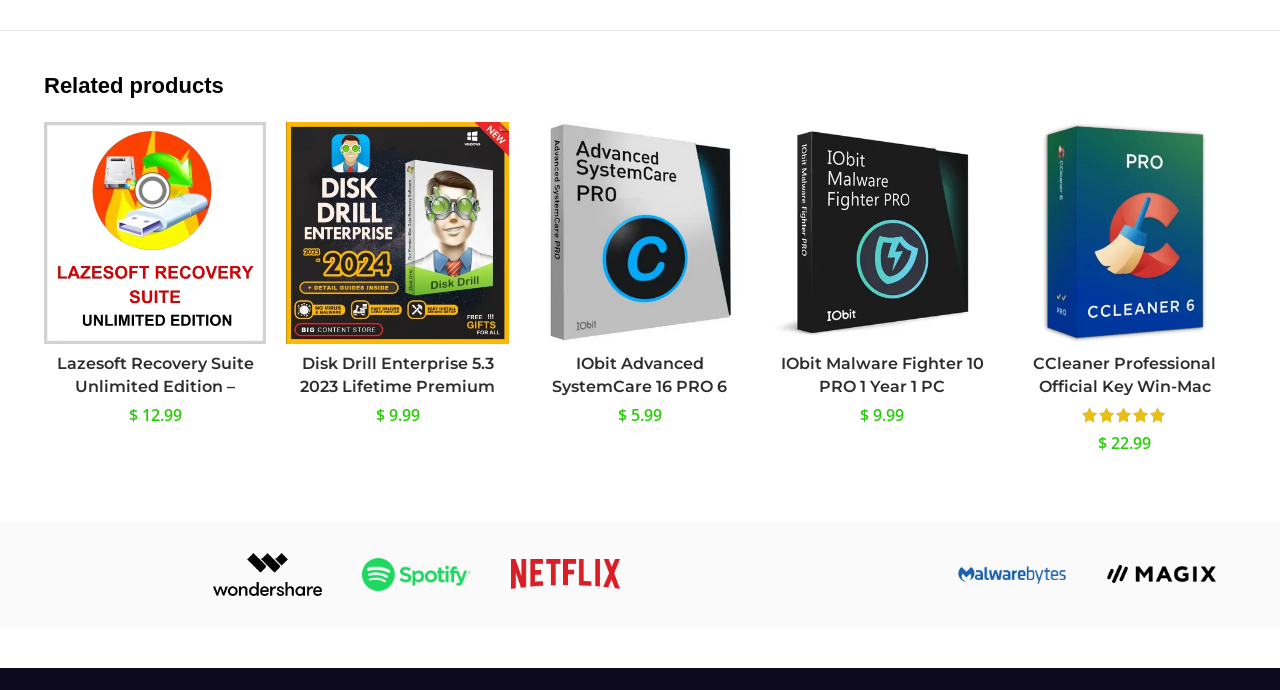What is the name of the first product listed under 'Related products'?
Based on the screenshot, provide your answer in one word or phrase.

Lazesoft Recovery Suite Unlimited Edition